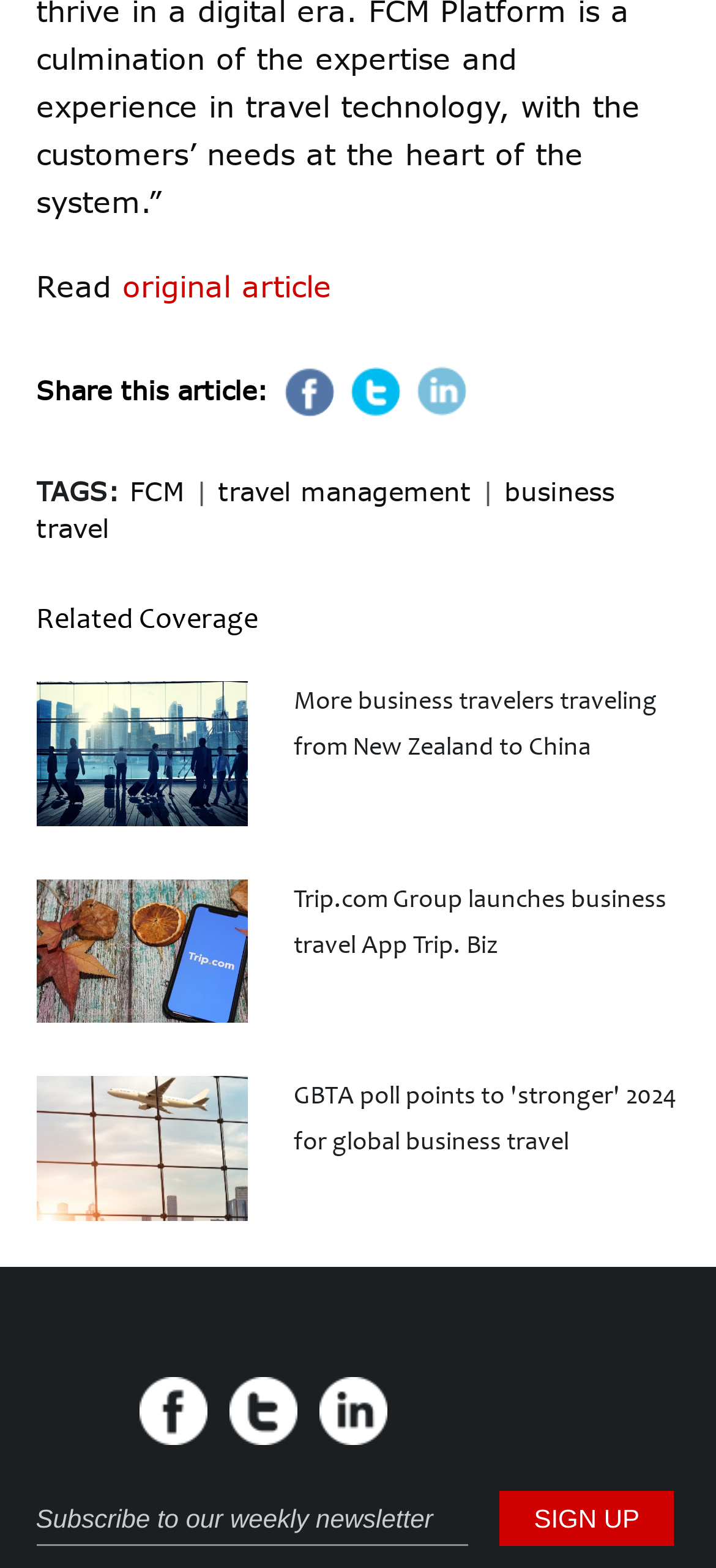Please provide a brief answer to the question using only one word or phrase: 
What is the position of the 'SIGN UP' button?

bottom right